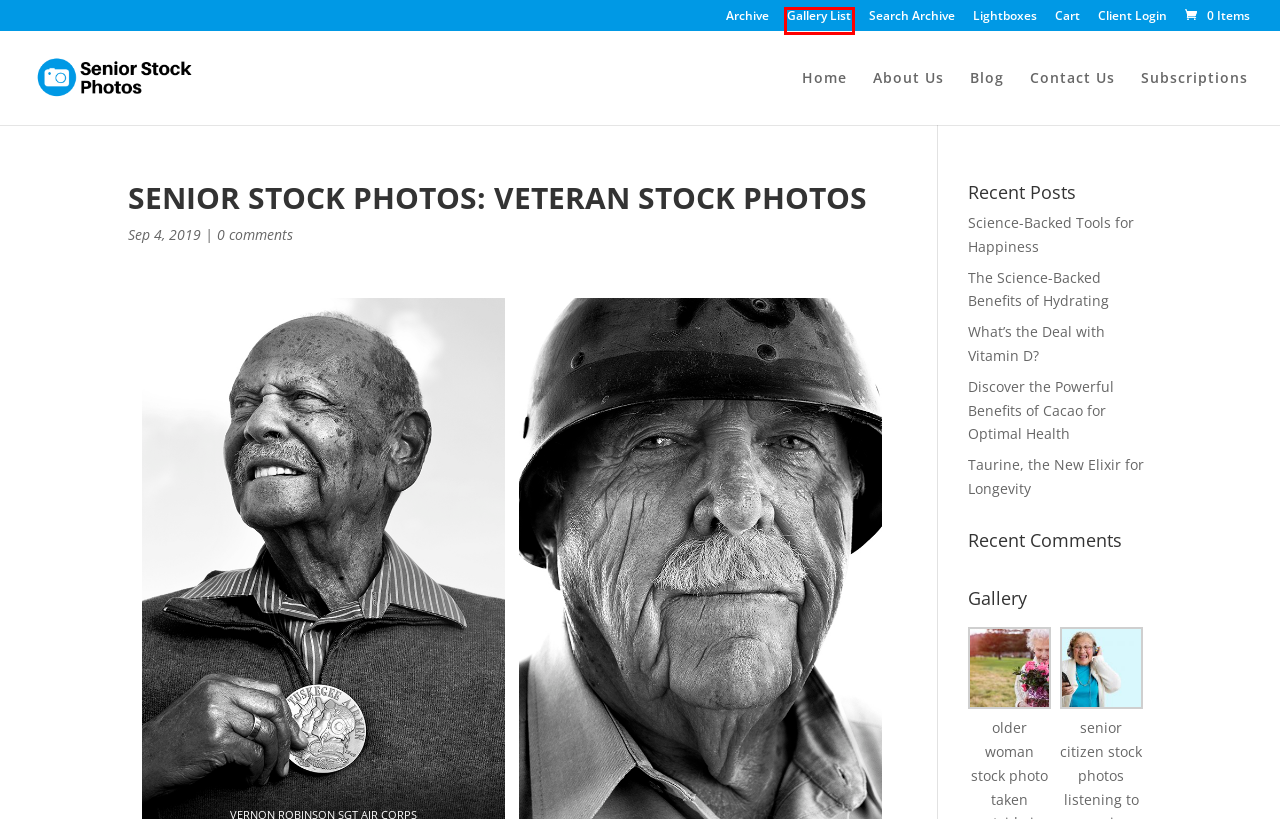Provided is a screenshot of a webpage with a red bounding box around an element. Select the most accurate webpage description for the page that appears after clicking the highlighted element. Here are the candidates:
A. Login | SENIOR STOCK PHOTOS
B. Taurine, the New Elixir for Longevity - Senior Stock Photos
C. About - Senior Stock Photos - Find The Perfect Photos For Any Project
D. SENIOR STOCK PHOTOS
E. Cart - Senior Stock Photos
F. Senior Stock Photos | SENIOR STOCK PHOTOS
G. Image Search | SENIOR STOCK PHOTOS
H. Discover the Powerful Benefits of Cacao for Optimal Health - Senior Stock Photos

F